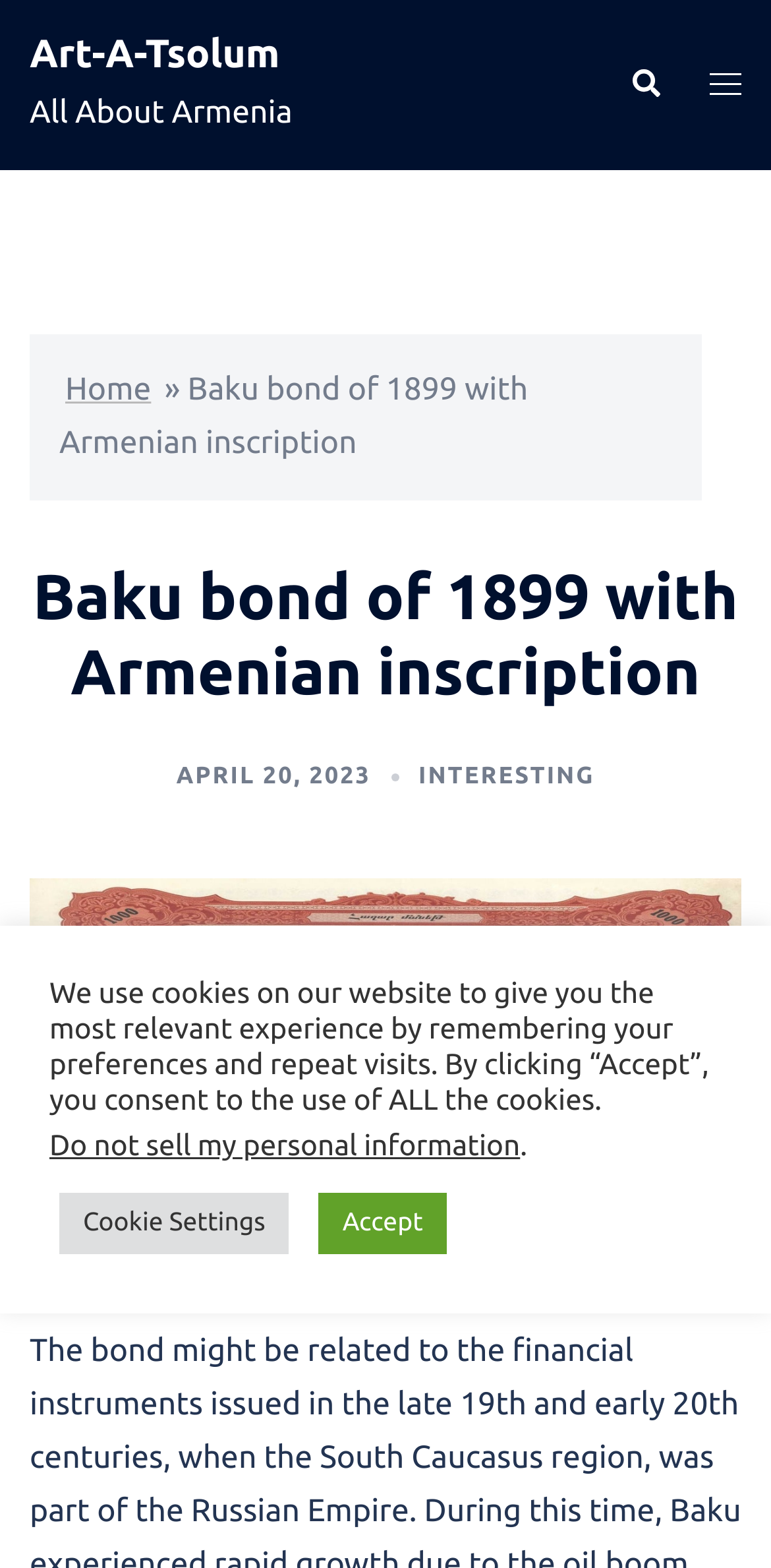Find the bounding box coordinates of the clickable area that will achieve the following instruction: "view interesting articles".

[0.543, 0.487, 0.771, 0.504]